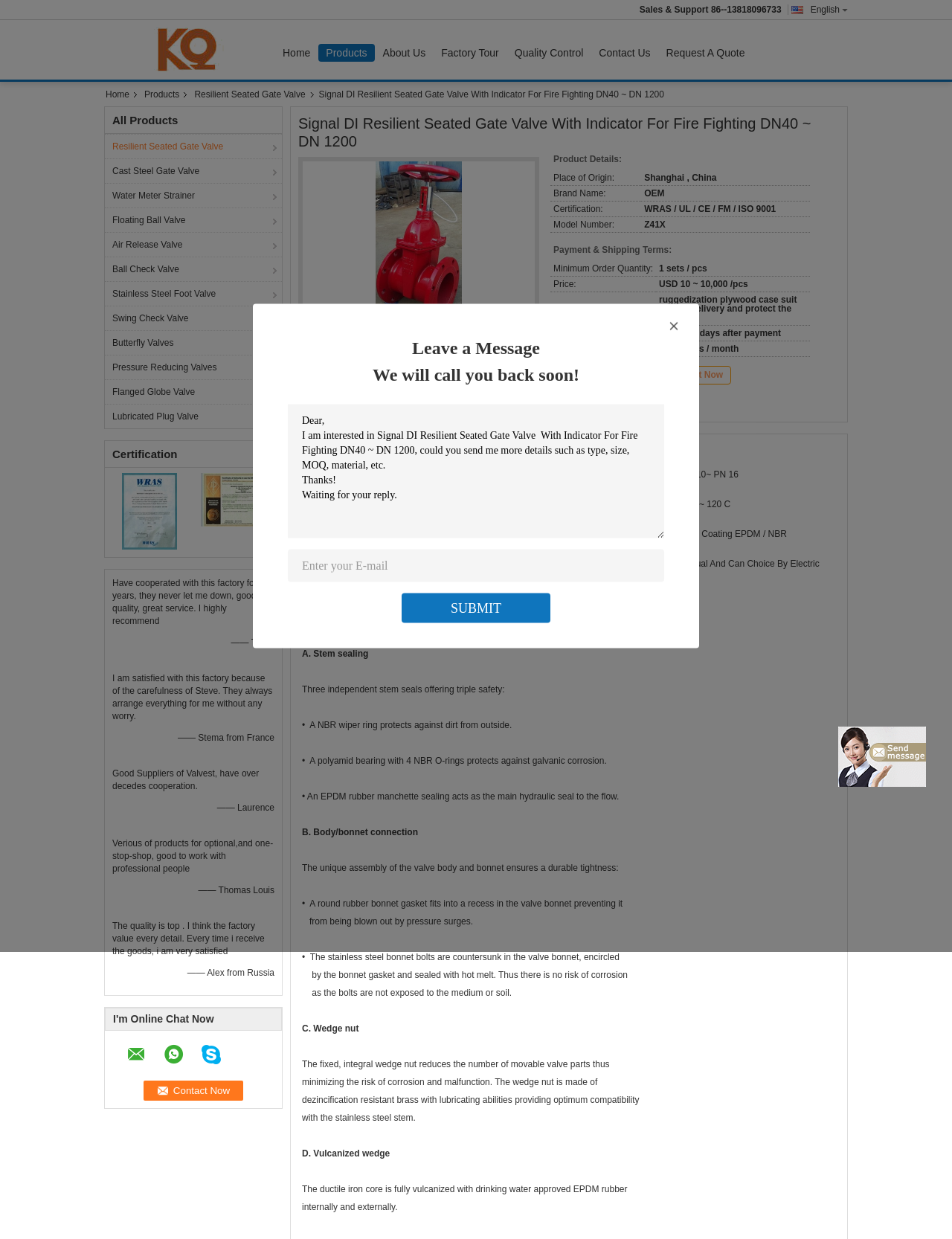What is the product name?
Please provide a detailed and thorough answer to the question.

The product name can be found in the heading element with the text 'Signal DI Resilient Seated Gate Valve With Indicator For Fire Fighting DN40 ~ DN 1200'.